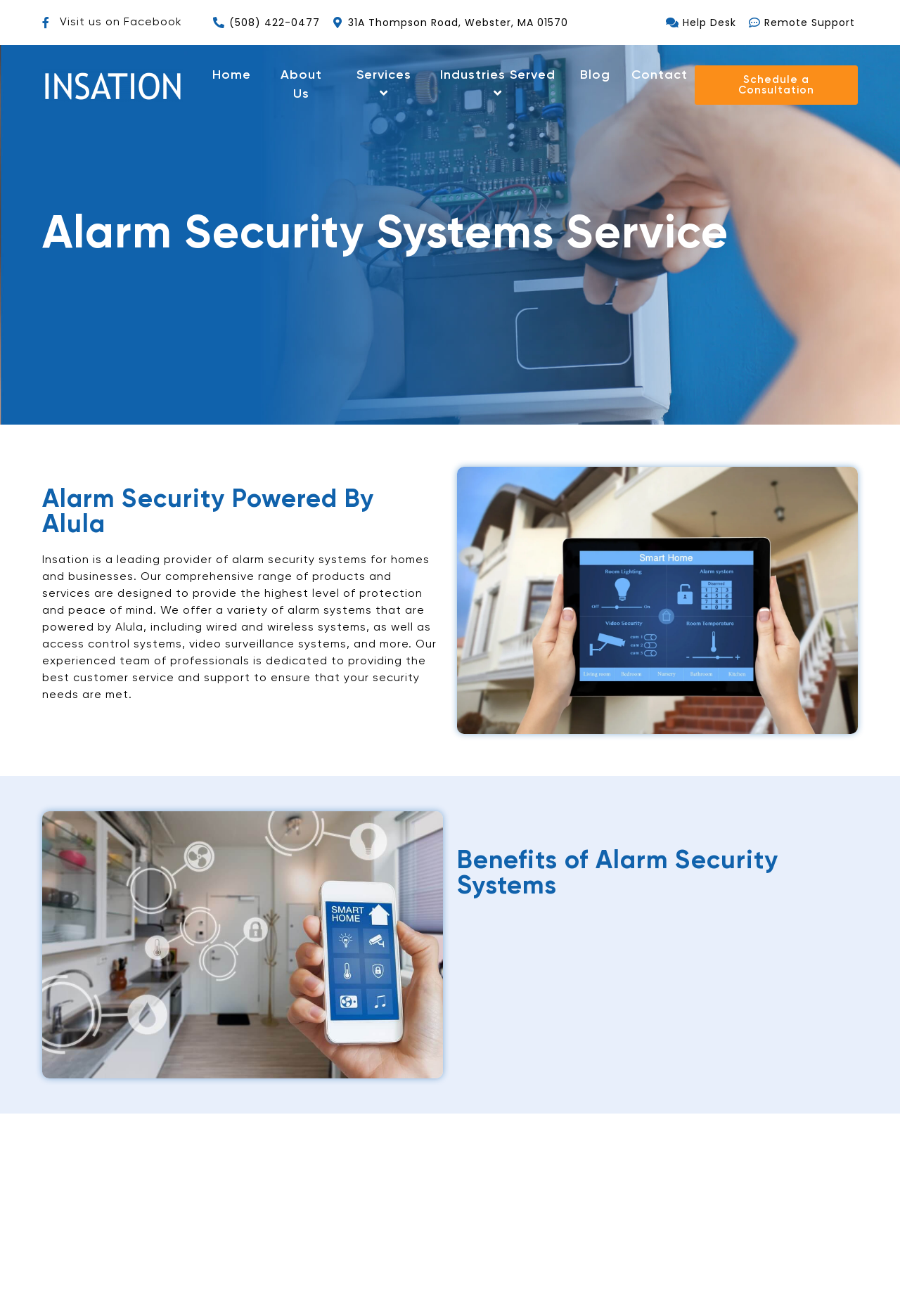Specify the bounding box coordinates for the region that must be clicked to perform the given instruction: "Visit Facebook page".

[0.047, 0.011, 0.202, 0.024]